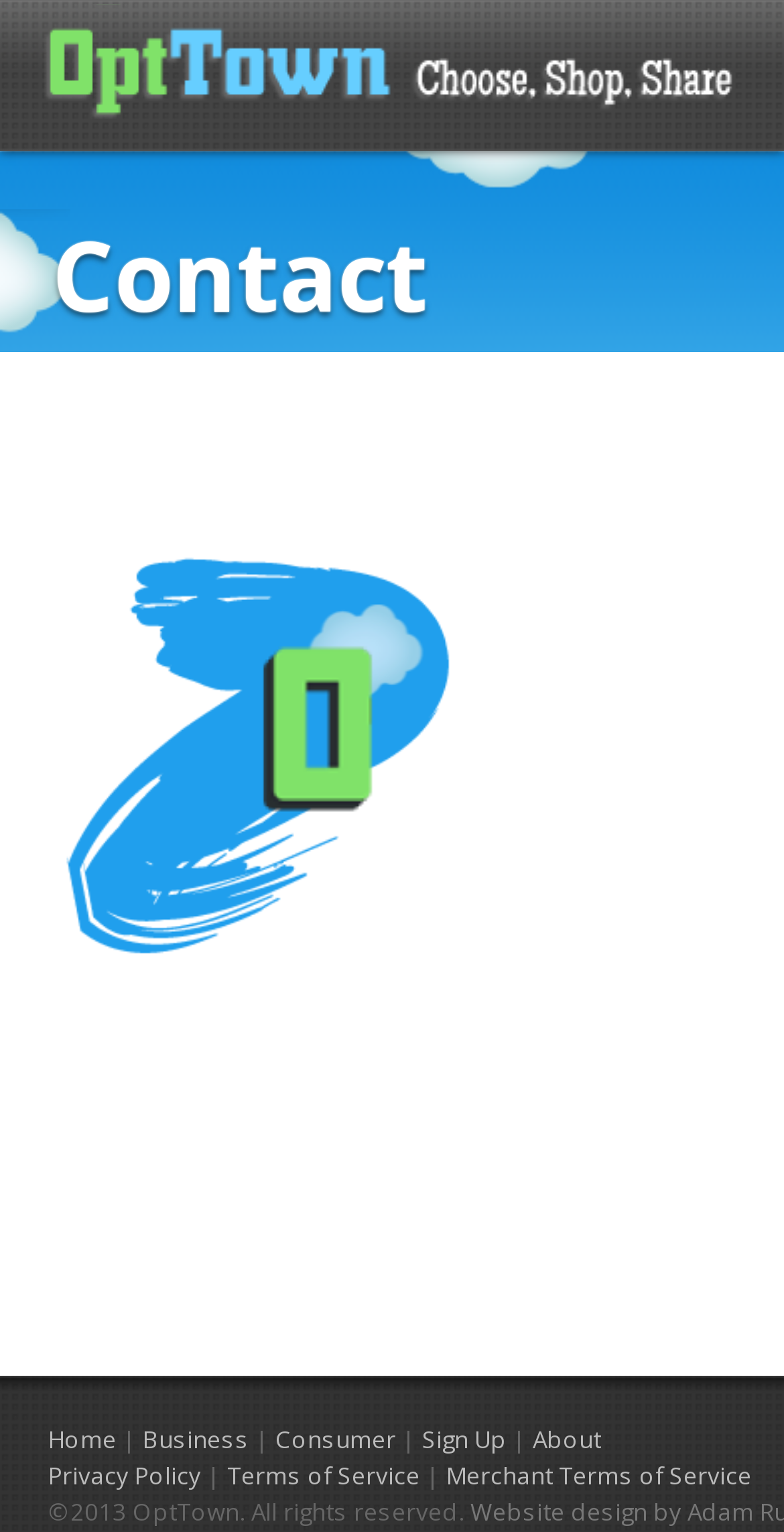What is the copyright year?
Based on the image, answer the question with a single word or brief phrase.

2013